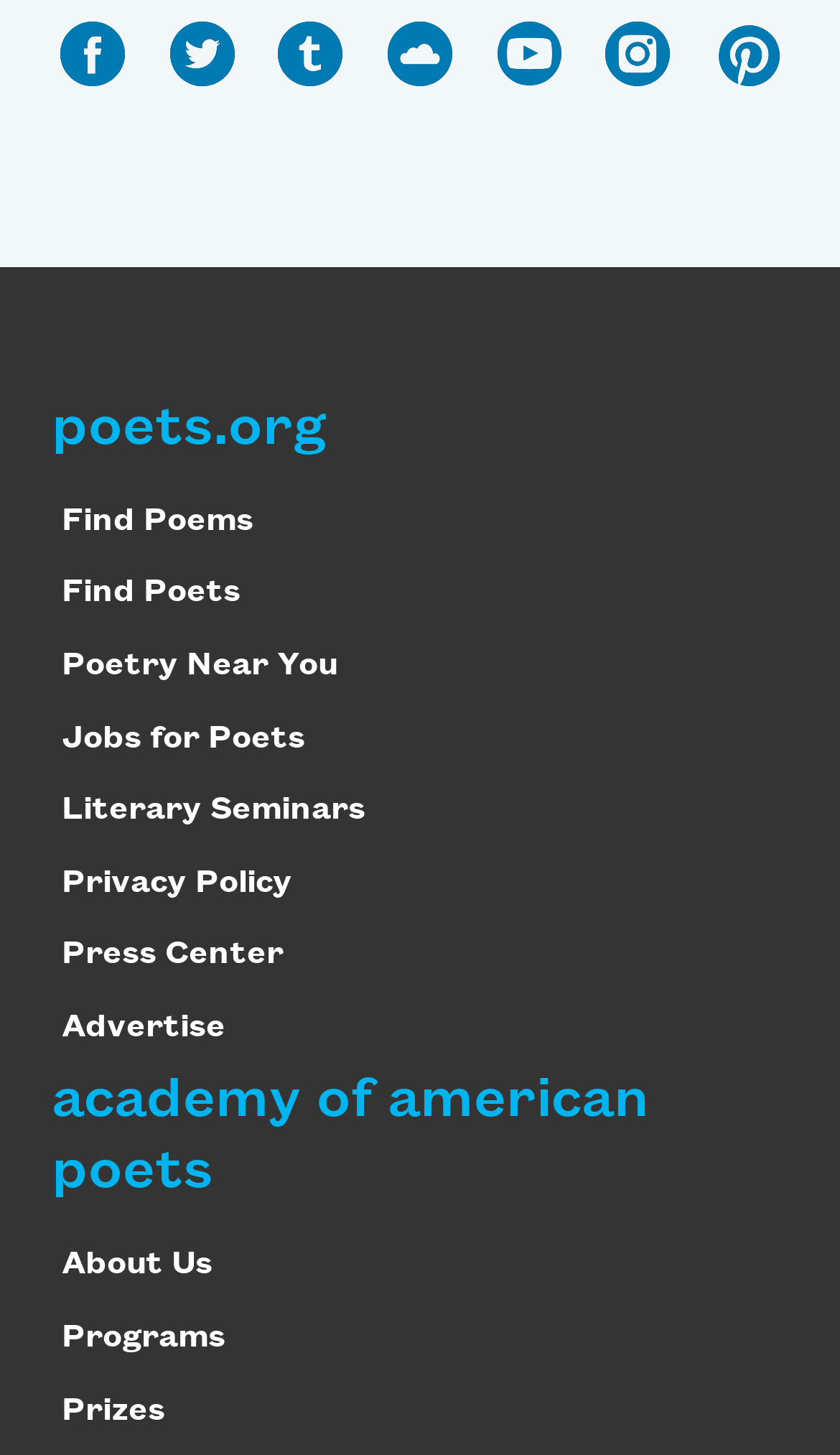Identify the bounding box coordinates of the clickable region necessary to fulfill the following instruction: "Find Poems". The bounding box coordinates should be four float numbers between 0 and 1, i.e., [left, top, right, bottom].

[0.074, 0.346, 0.302, 0.37]